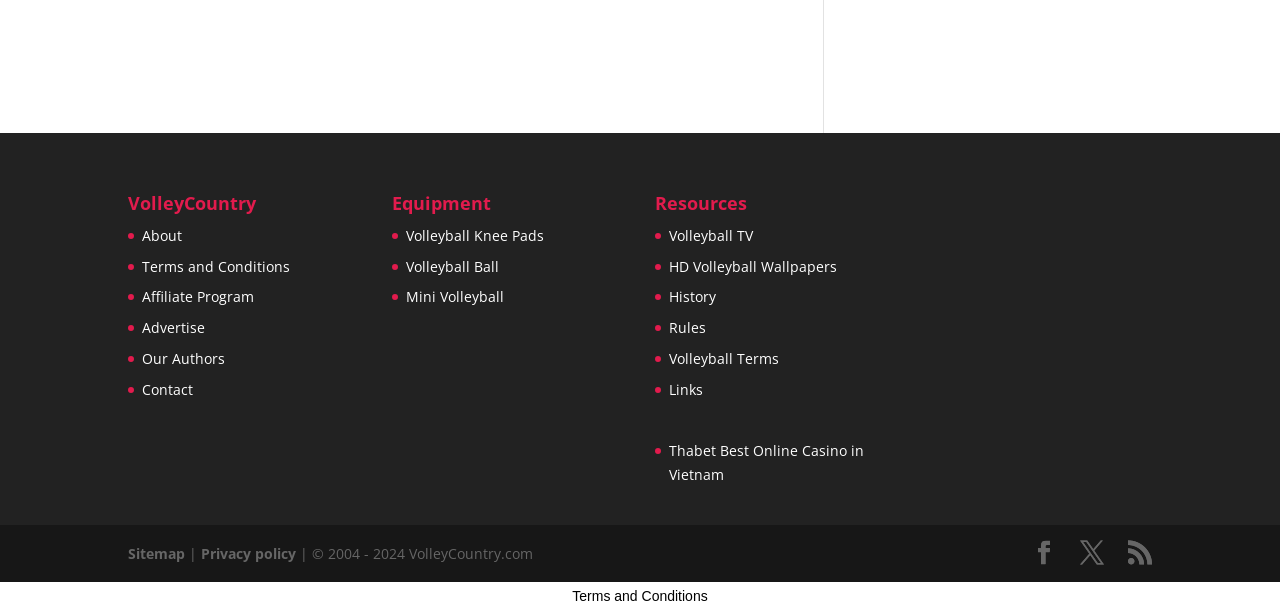Can you pinpoint the bounding box coordinates for the clickable element required for this instruction: "Go to the 'Volleyball TV' resource"? The coordinates should be four float numbers between 0 and 1, i.e., [left, top, right, bottom].

[0.523, 0.37, 0.589, 0.401]